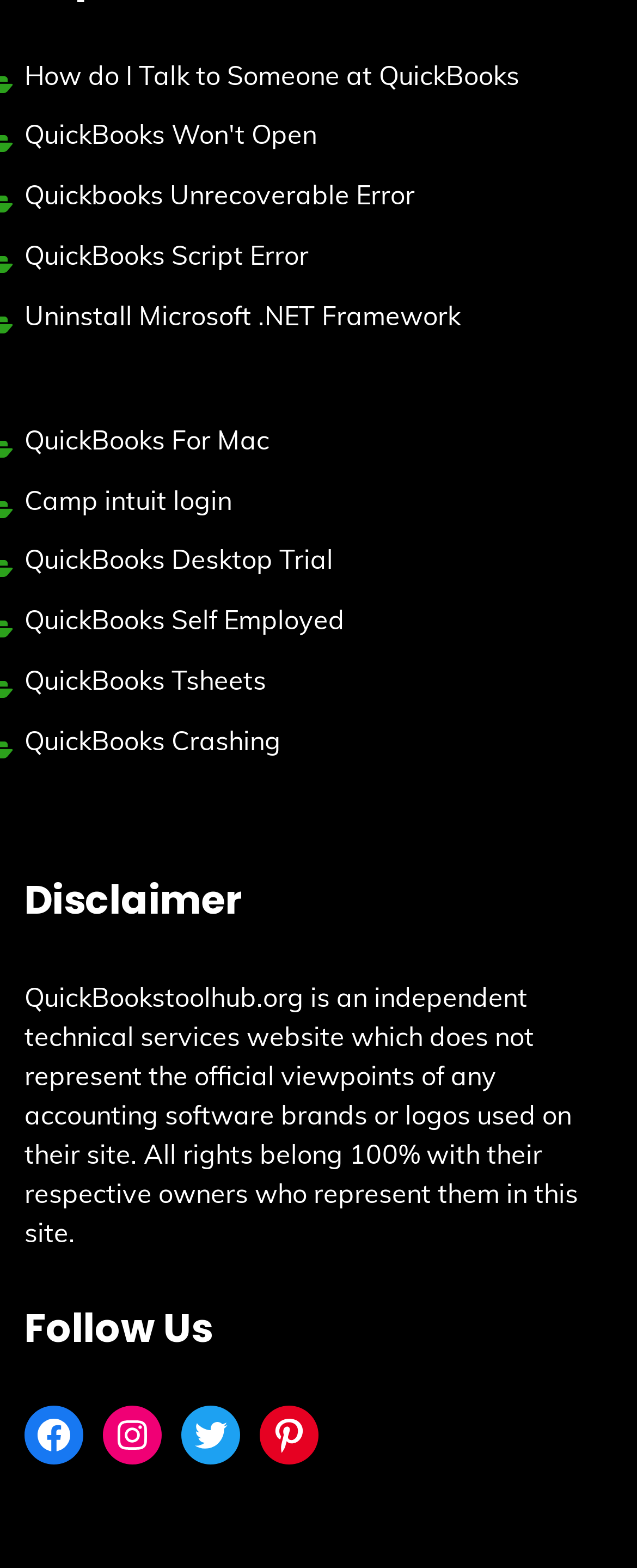Show the bounding box coordinates of the region that should be clicked to follow the instruction: "Learn about talking to someone at QuickBooks."

[0.038, 0.037, 0.815, 0.058]